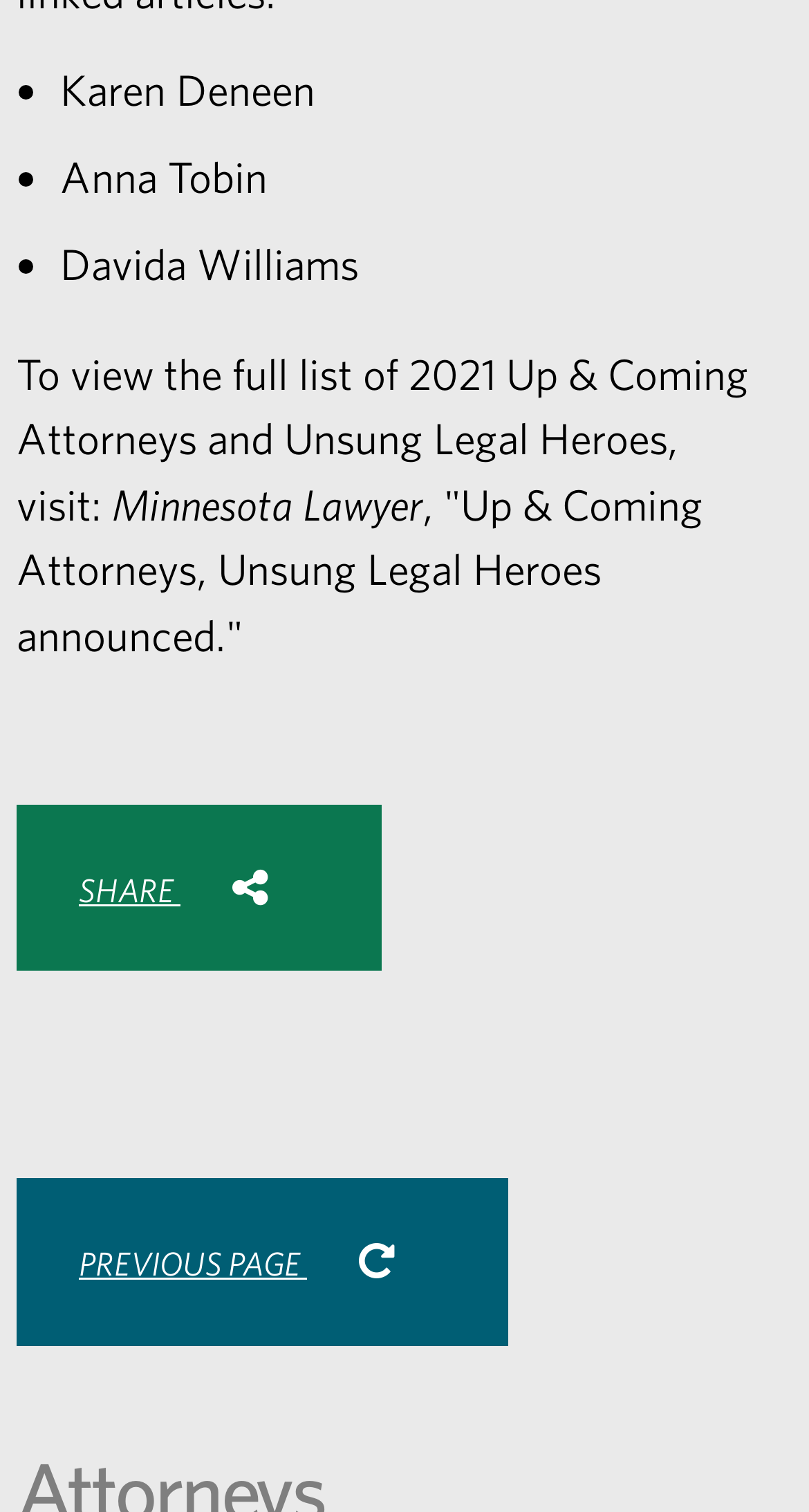What is the title of the article?
Based on the screenshot, respond with a single word or phrase.

Up & Coming Attorneys, Unsung Legal Heroes announced